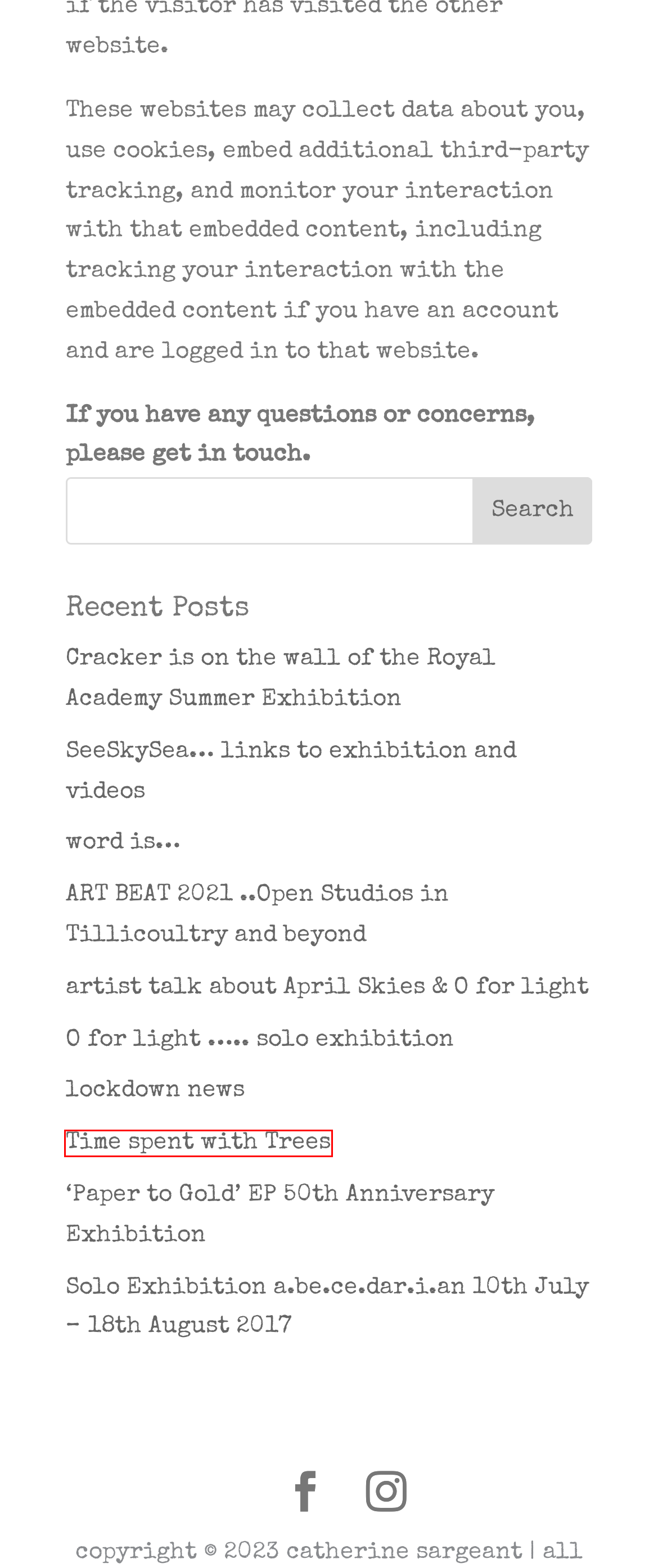Given a webpage screenshot with a UI element marked by a red bounding box, choose the description that best corresponds to the new webpage that will appear after clicking the element. The candidates are:
A. artist talk about April Skies & O for light | Catherine Sargeant
B. Solo Exhibition  a.be.ce.dar.i.an  10th July – 18th August 2017 | Catherine Sargeant
C. Catherine Sargeant | Artist
D. lockdown news | Catherine Sargeant
E. SeeSkySea… links to exhibition and videos | Catherine Sargeant
F. Time spent with Trees | Catherine Sargeant
G. HOME - Julia Douglas
H. ART BEAT 2021 ..Open Studios in Tillicoultry and beyond | Catherine Sargeant

F